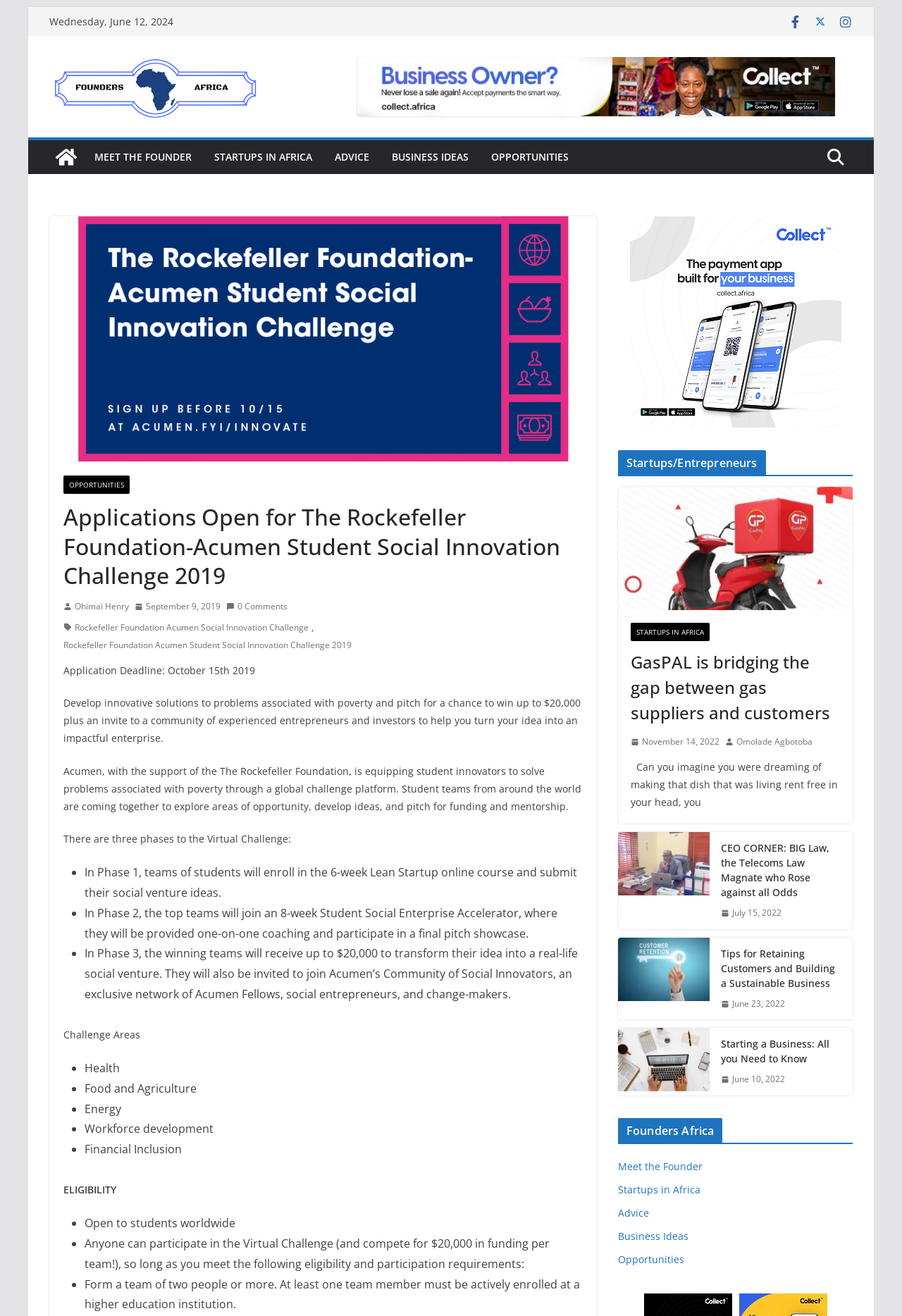What is the purpose of the Rockefeller Foundation-Acumen Student Social Innovation Challenge?
Using the information from the image, provide a comprehensive answer to the question.

I found the purpose of the challenge by reading the text on the webpage, which states that the challenge is to 'develop innovative solutions to problems associated with poverty and pitch for a chance to win up to $20,000 plus an invite to a community of experienced entrepreneurs and investors to help you turn your idea into an impactful enterprise'.